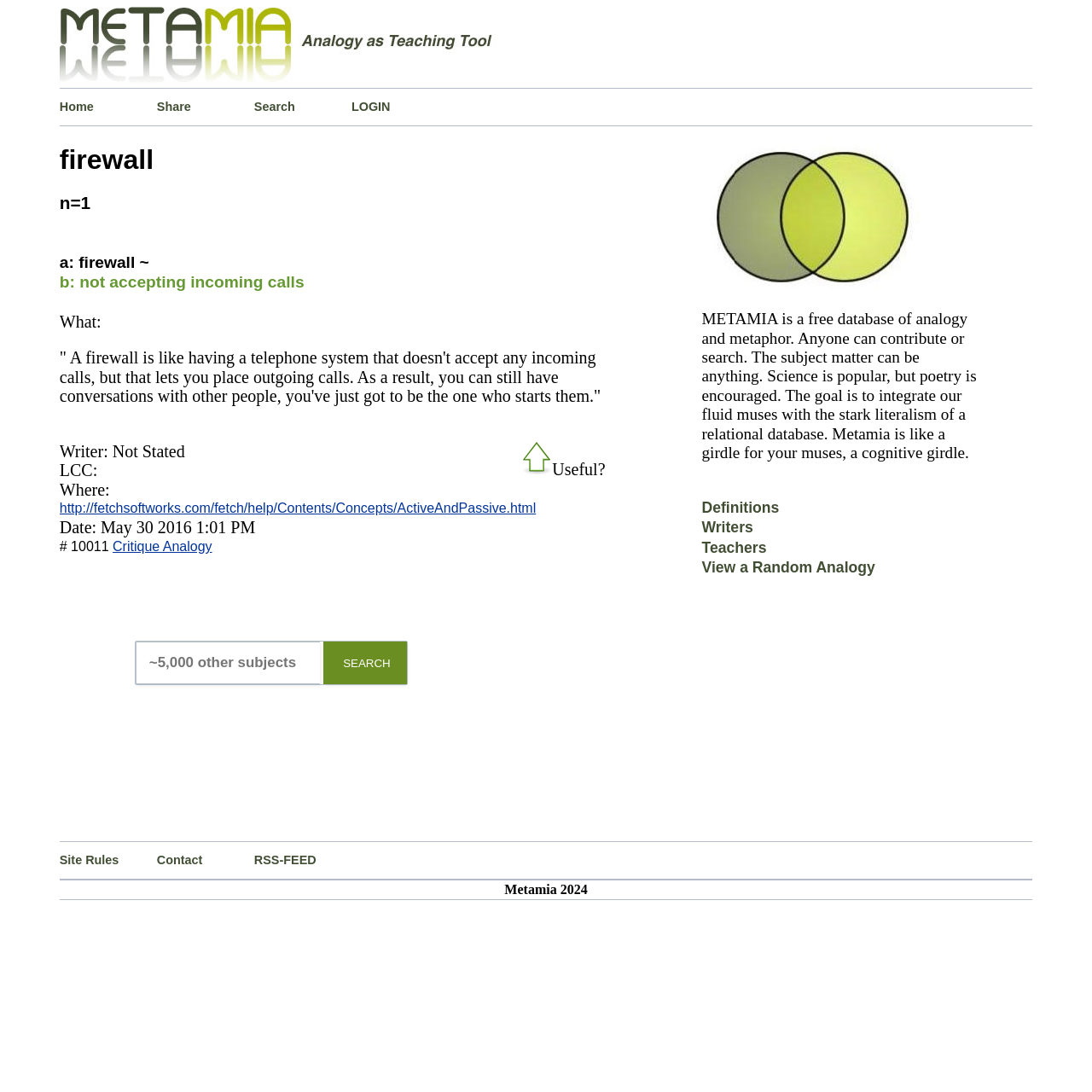Provide the bounding box coordinates, formatted as (top-left x, top-left y, bottom-right x, bottom-right y), with all values being floating point numbers between 0 and 1. Identify the bounding box of the UI element that matches the description: View a Random Analogy

[0.643, 0.512, 0.801, 0.539]